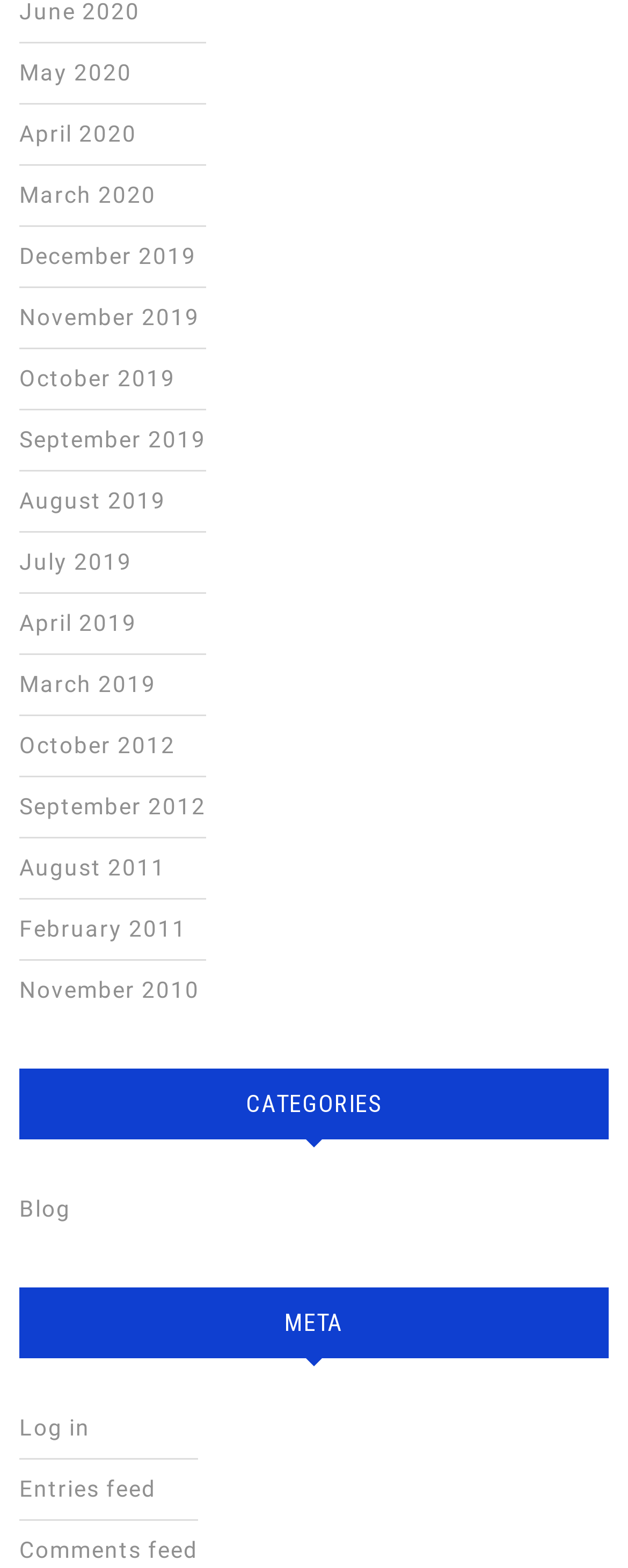Please provide the bounding box coordinates for the element that needs to be clicked to perform the following instruction: "View Comments feed". The coordinates should be given as four float numbers between 0 and 1, i.e., [left, top, right, bottom].

[0.031, 0.98, 0.315, 0.997]